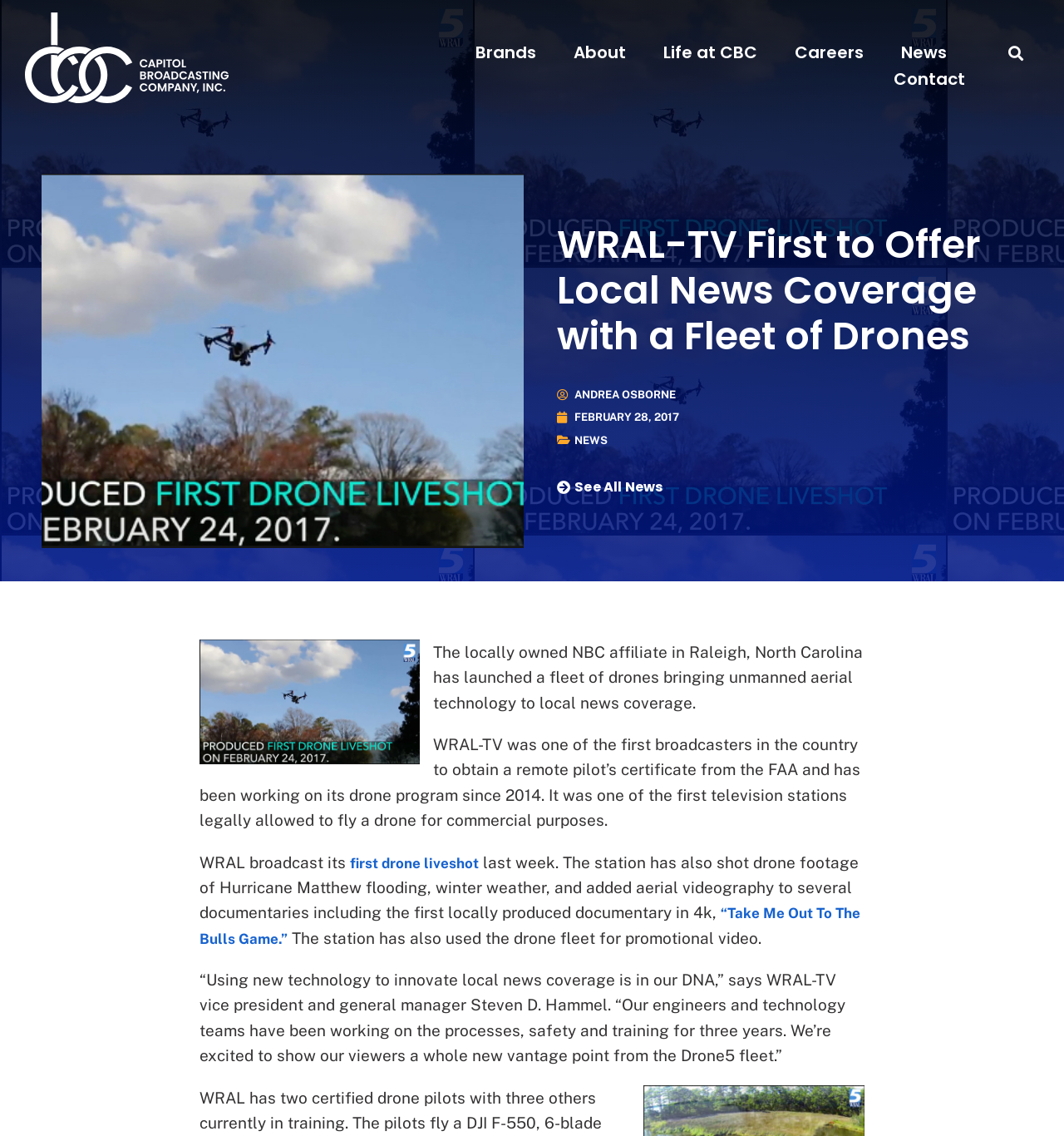Can you find the bounding box coordinates for the UI element given this description: "News"? Provide the coordinates as four float numbers between 0 and 1: [left, top, right, bottom].

[0.847, 0.035, 0.89, 0.058]